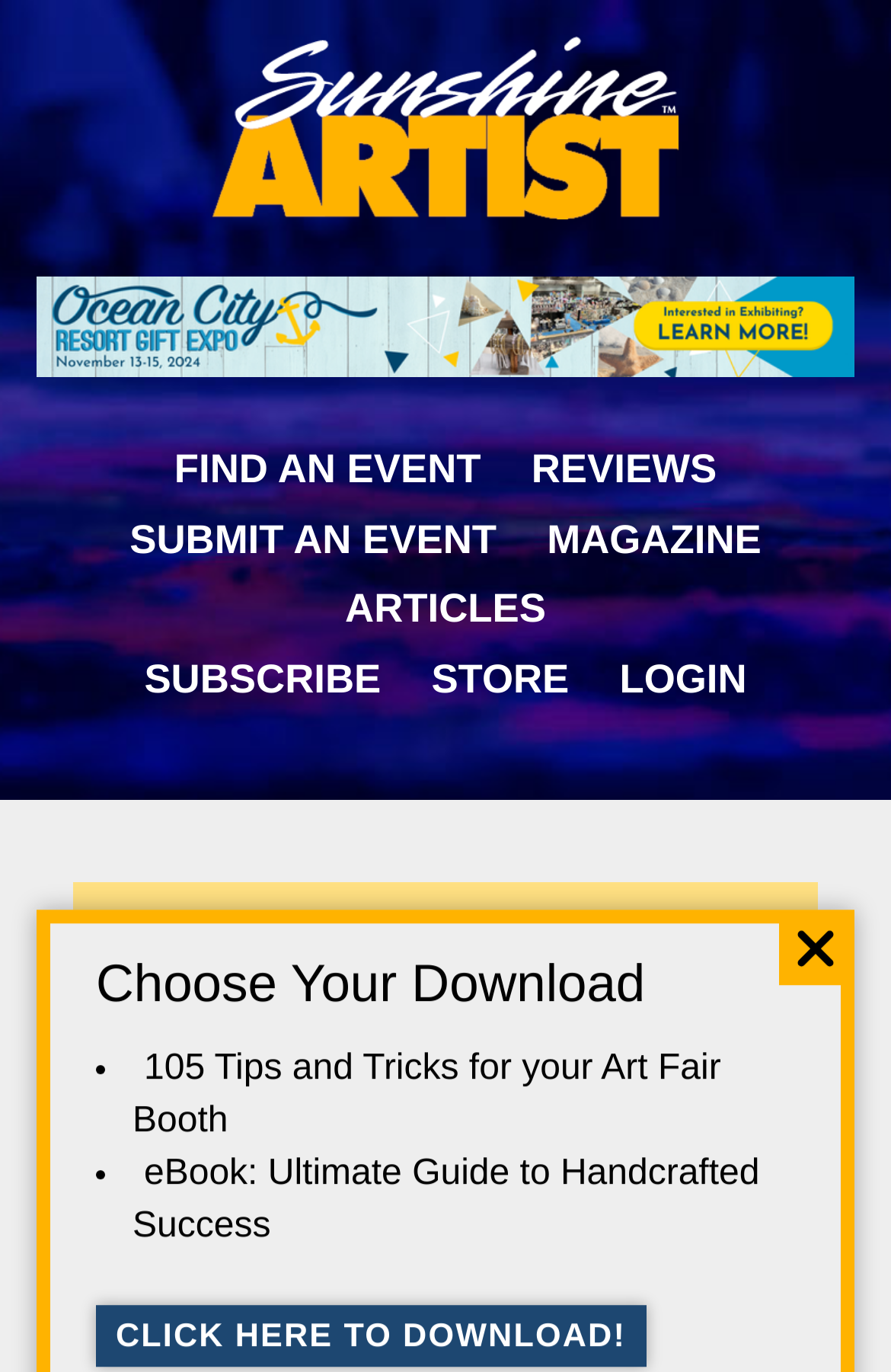Based on the image, provide a detailed and complete answer to the question: 
What is the title of the eBook that can be downloaded?

The title of the eBook can be found in the section of the webpage that displays downloadable resources. Specifically, it is located in the element with the text 'eBook: Ultimate Guide to Handcrafted Success'. This element is located near the bottom of the webpage, with y-coordinates ranging from 0.828 to 0.895.